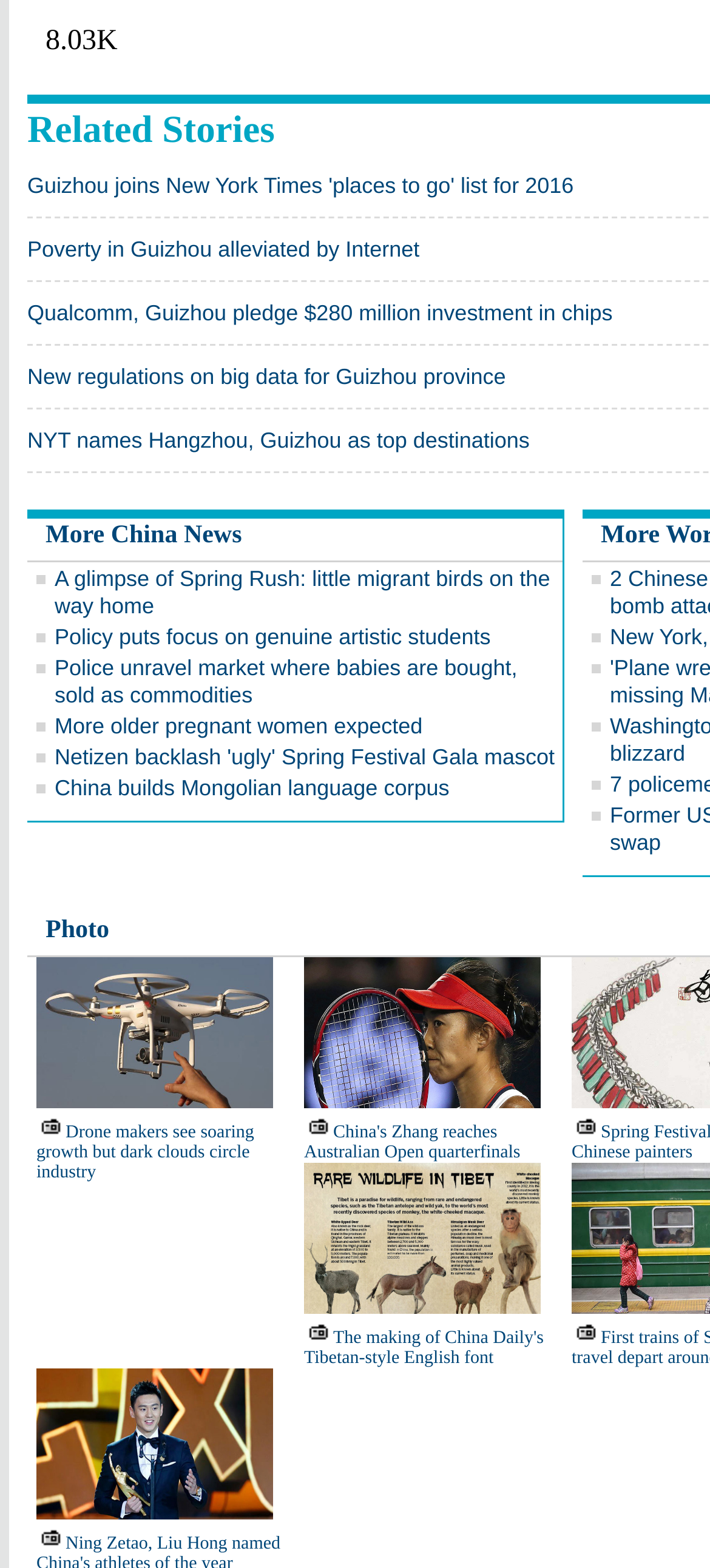What is the topic of the first link?
Based on the image, respond with a single word or phrase.

Guizhou